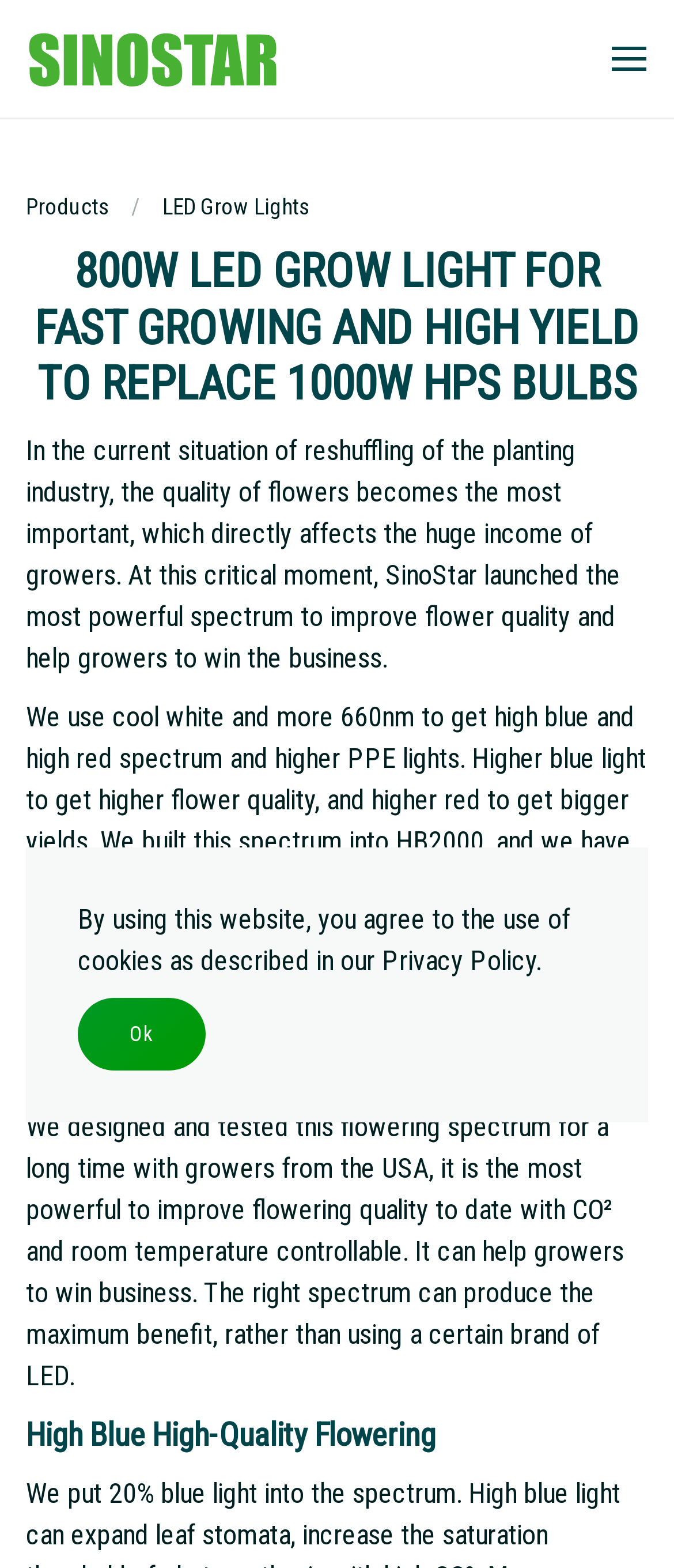Provide the bounding box coordinates for the UI element that is described by this text: "LED Grow Lights". The coordinates should be in the form of four float numbers between 0 and 1: [left, top, right, bottom].

[0.241, 0.124, 0.459, 0.14]